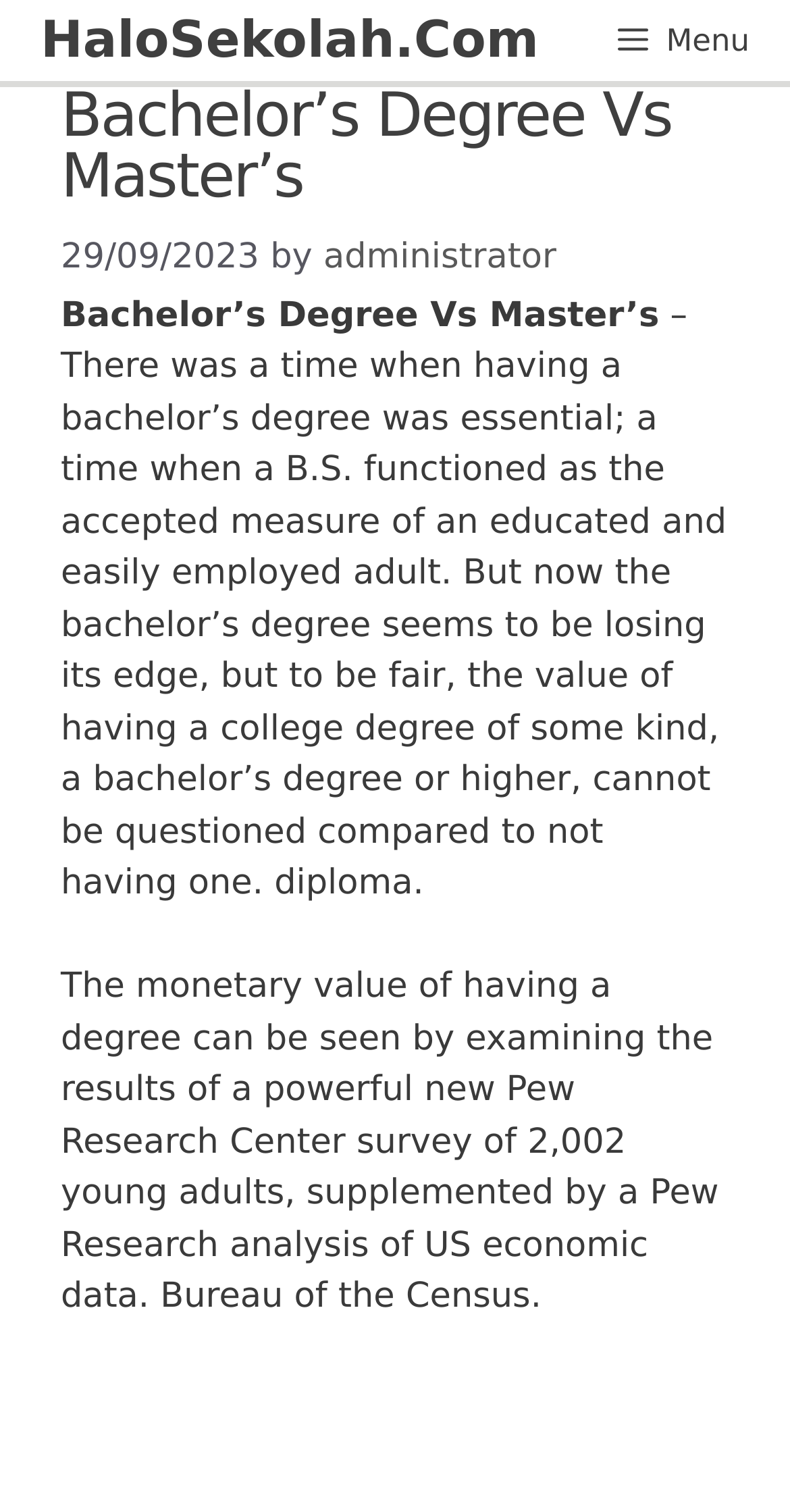Respond with a single word or phrase for the following question: 
What is the topic of the article?

Bachelor's Degree Vs Master's